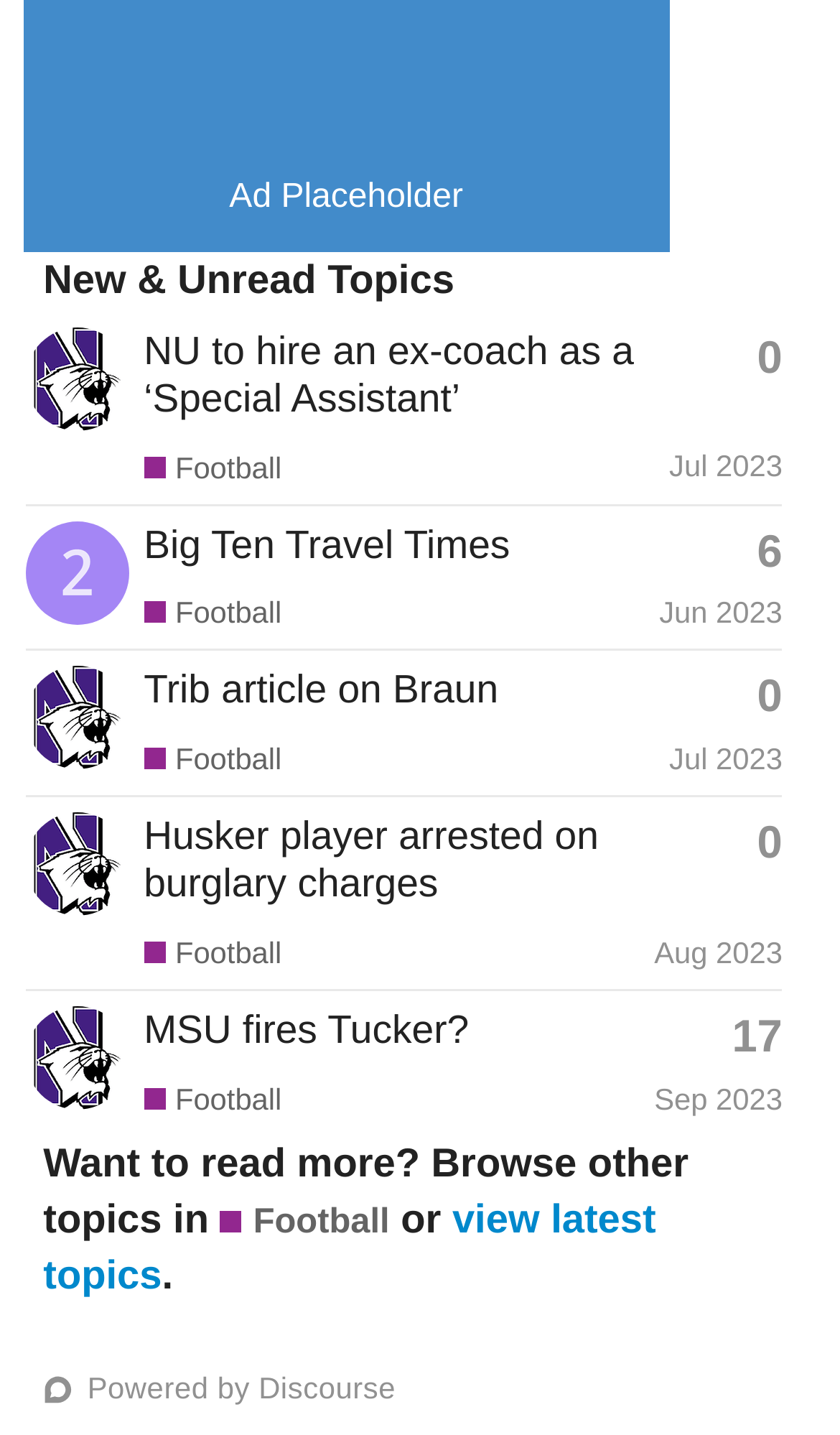What is the category of the first topic?
Please respond to the question with a detailed and thorough explanation.

The first topic is 'NU to hire an ex-coach as a ‘Special Assistant’’ and it belongs to the category of 'Football' which is indicated by the link 'Football' next to the topic title.